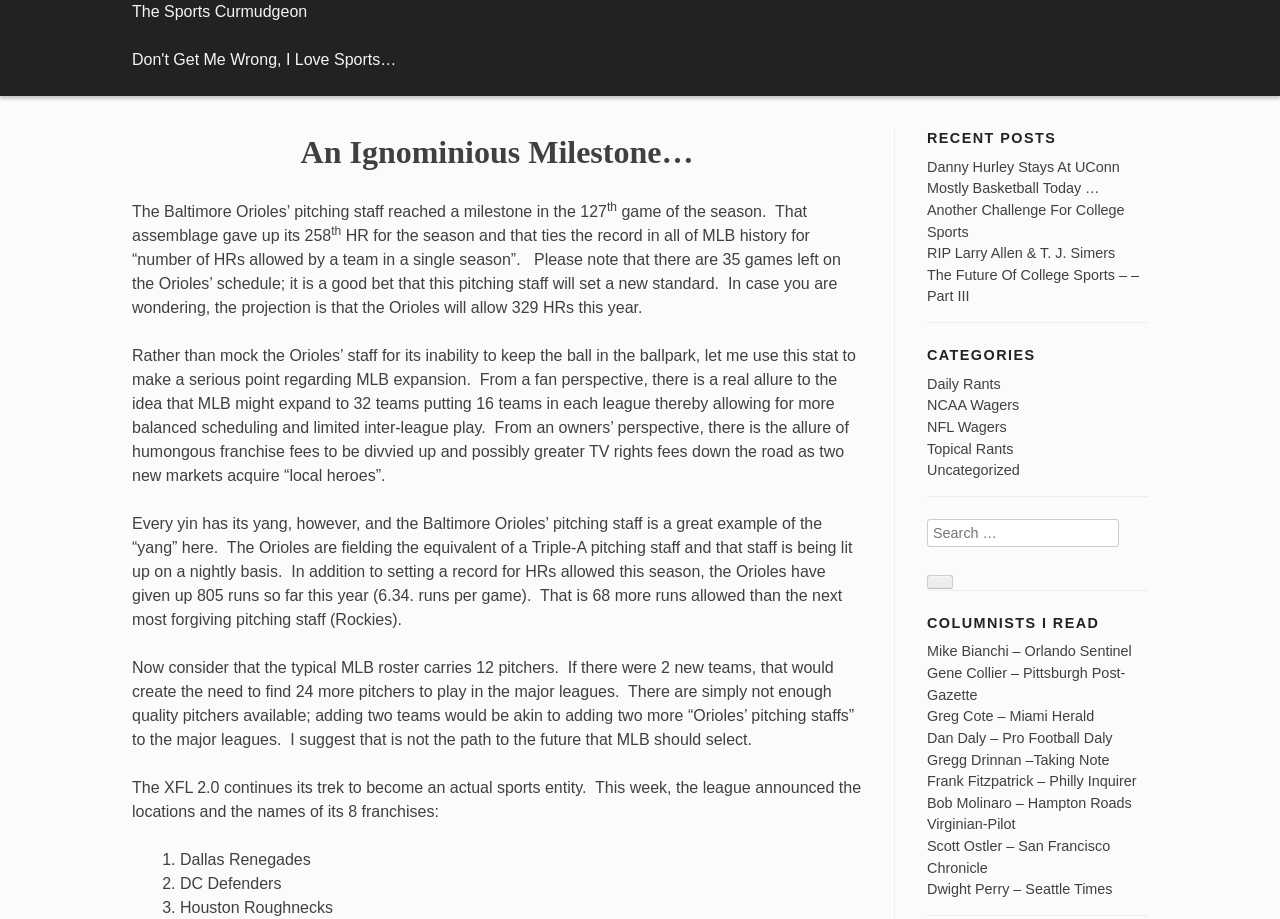What is the name of the team that is fielding the equivalent of a Triple-A pitching staff?
Using the information from the image, answer the question thoroughly.

The answer can be found in the middle of the article, which states that the Baltimore Orioles are fielding the equivalent of a Triple-A pitching staff and that staff is being lit up on a nightly basis.